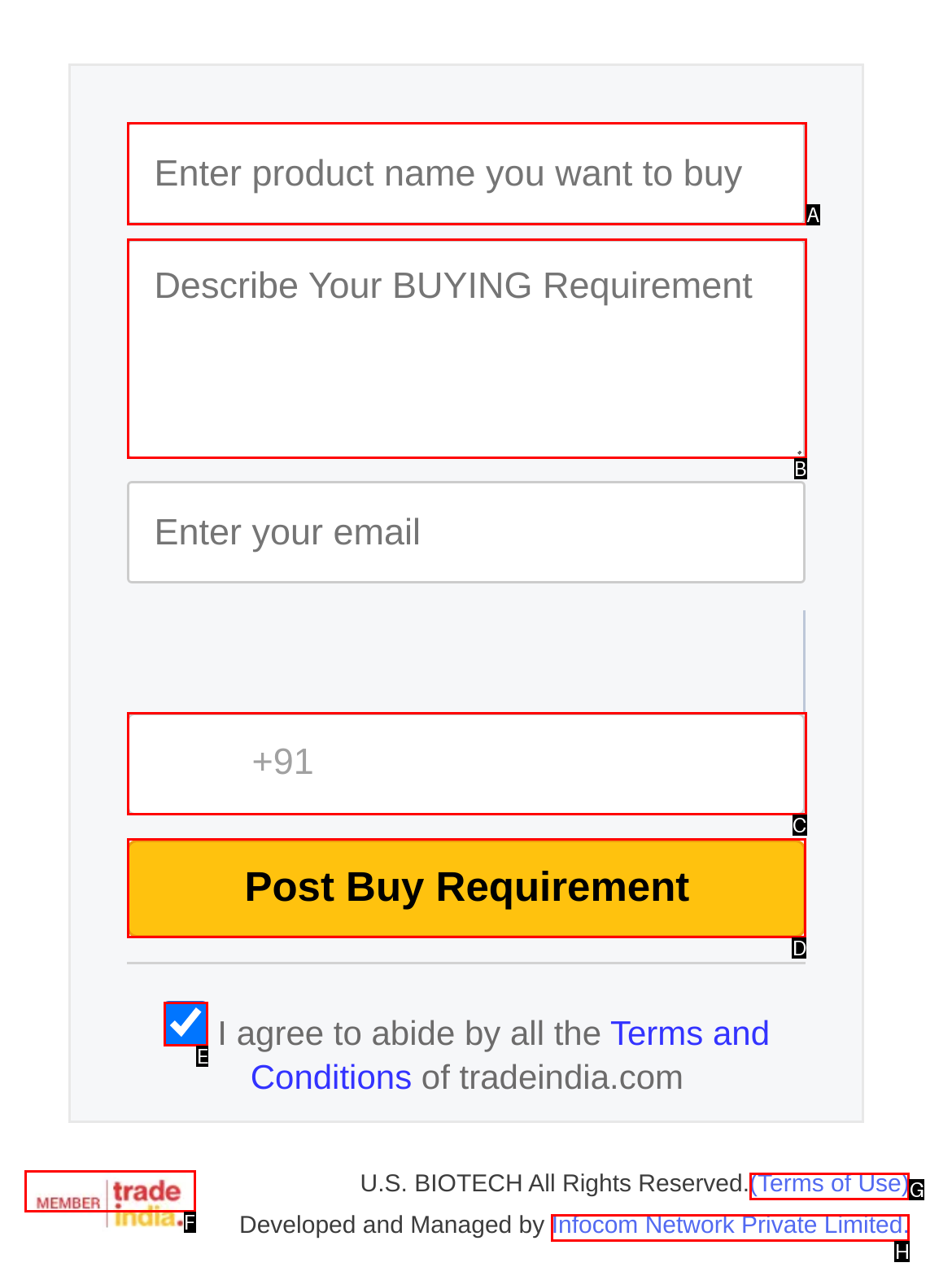Find the correct option to complete this instruction: Post buy requirement. Reply with the corresponding letter.

D